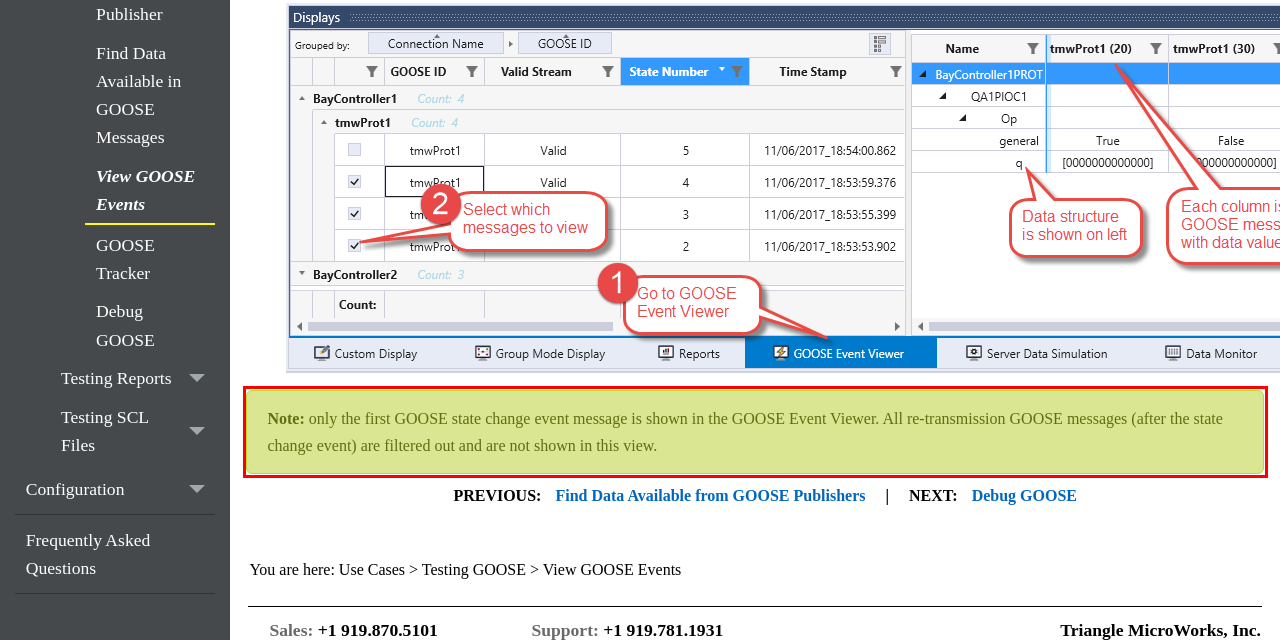You are provided with a screenshot of a webpage featuring a red rectangle bounding box. Extract the text content within this red bounding box using OCR.

Note: only the first GOOSE state change event message is shown in the GOOSE Event Viewer. All re-transmission GOOSE messages (after the state change event) are filtered out and are not shown in this view.